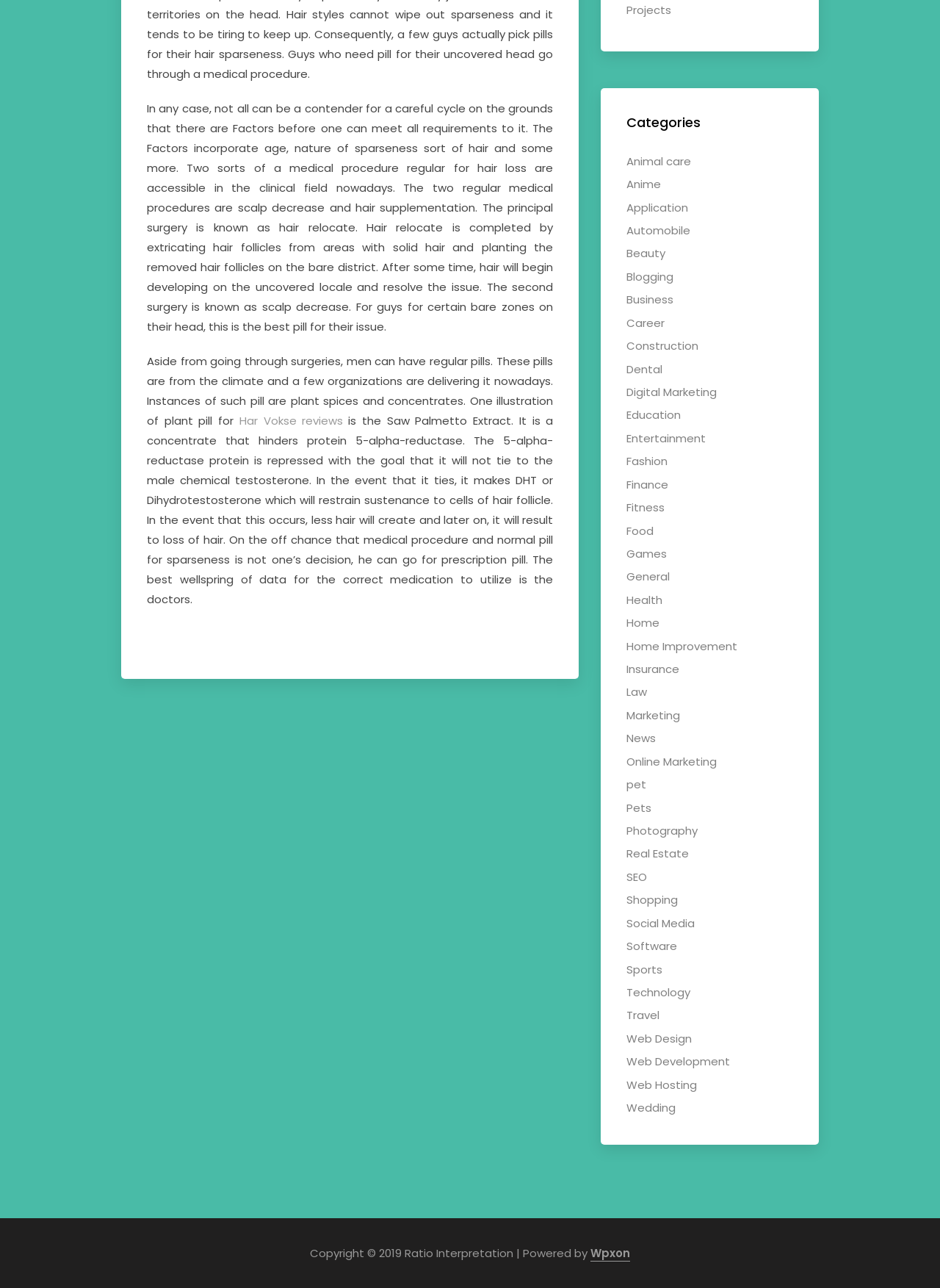Find the bounding box coordinates for the area that should be clicked to accomplish the instruction: "Visit the 'Wpxon' website".

[0.628, 0.967, 0.67, 0.98]